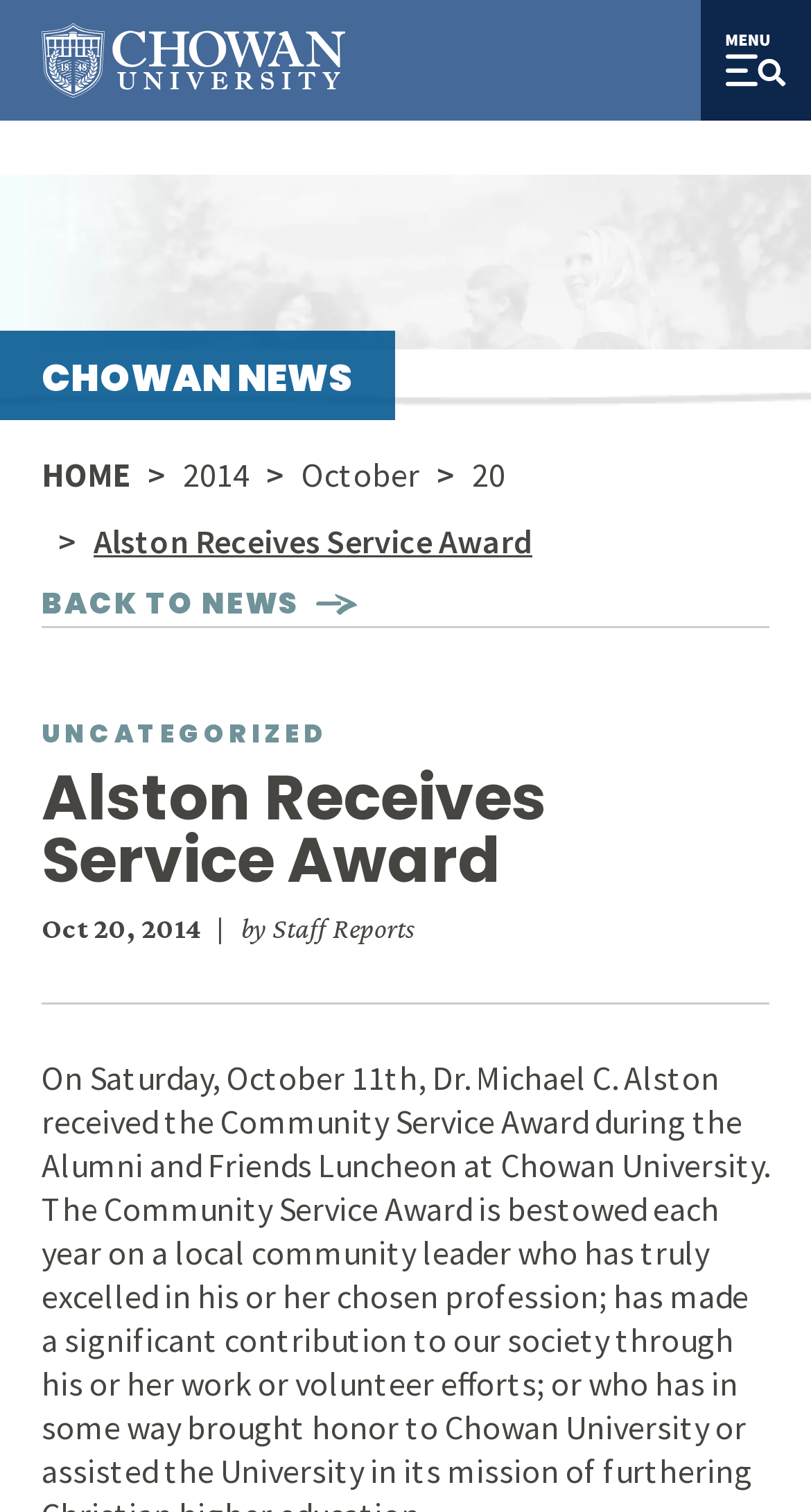Can you find the bounding box coordinates for the UI element given this description: "alt="Site Name""? Provide the coordinates as four float numbers between 0 and 1: [left, top, right, bottom].

[0.051, 0.015, 0.426, 0.065]